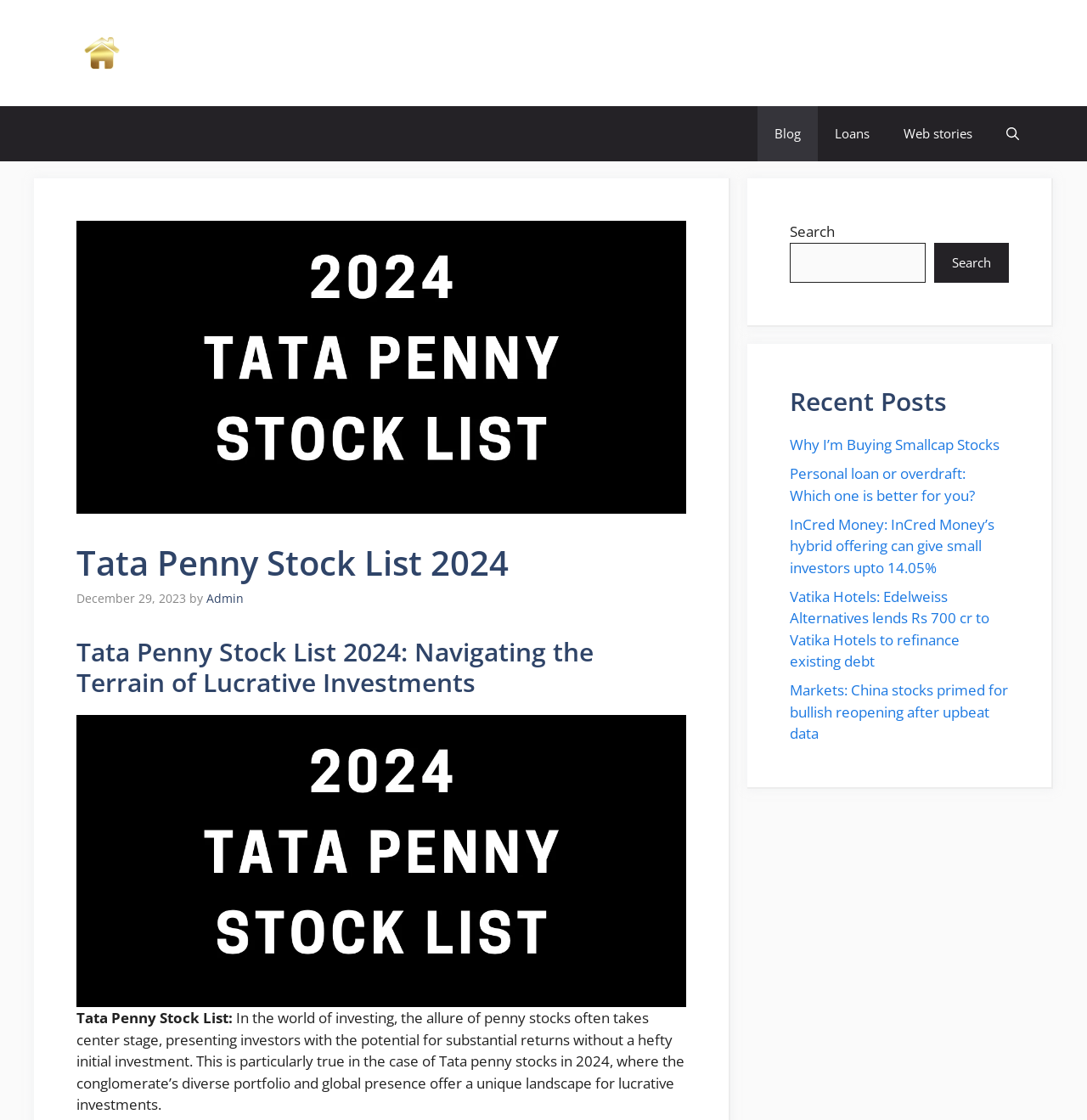What is the author of the article?
Using the image, give a concise answer in the form of a single word or short phrase.

Admin